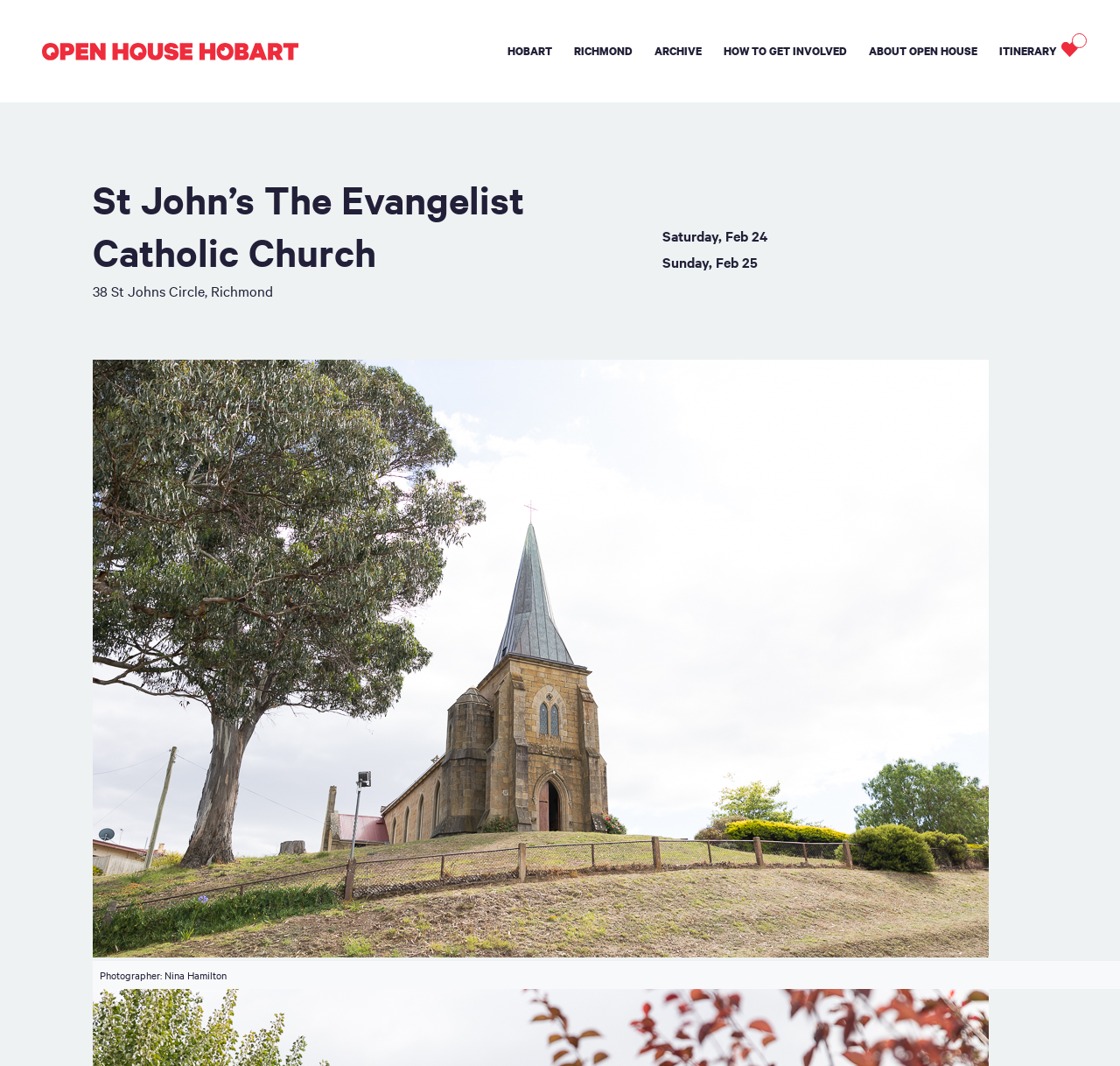Please identify the primary heading on the webpage and return its text.

St John’s The Evangelist Catholic Church